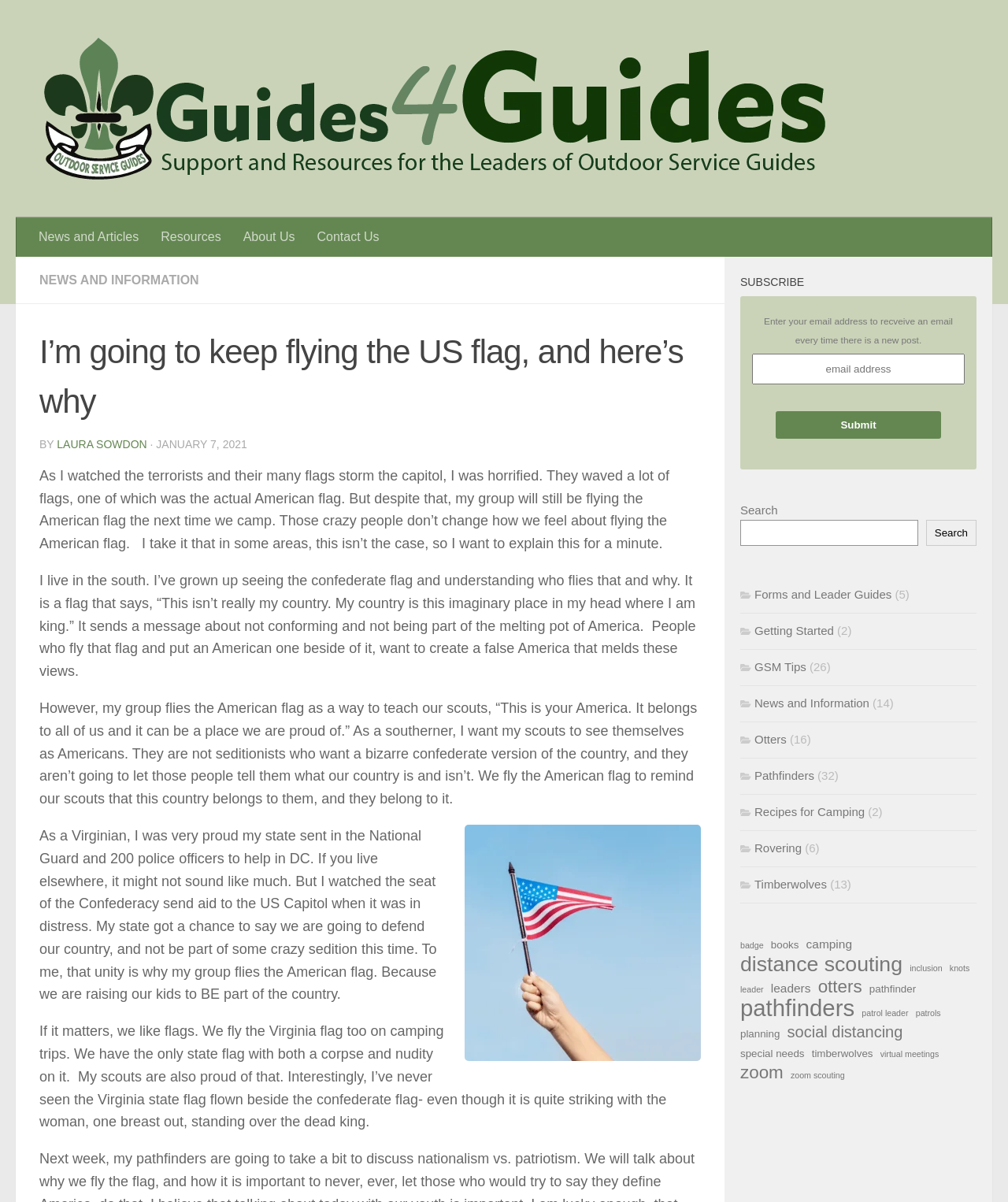Extract the primary heading text from the webpage.

I’m going to keep flying the US flag, and here’s why